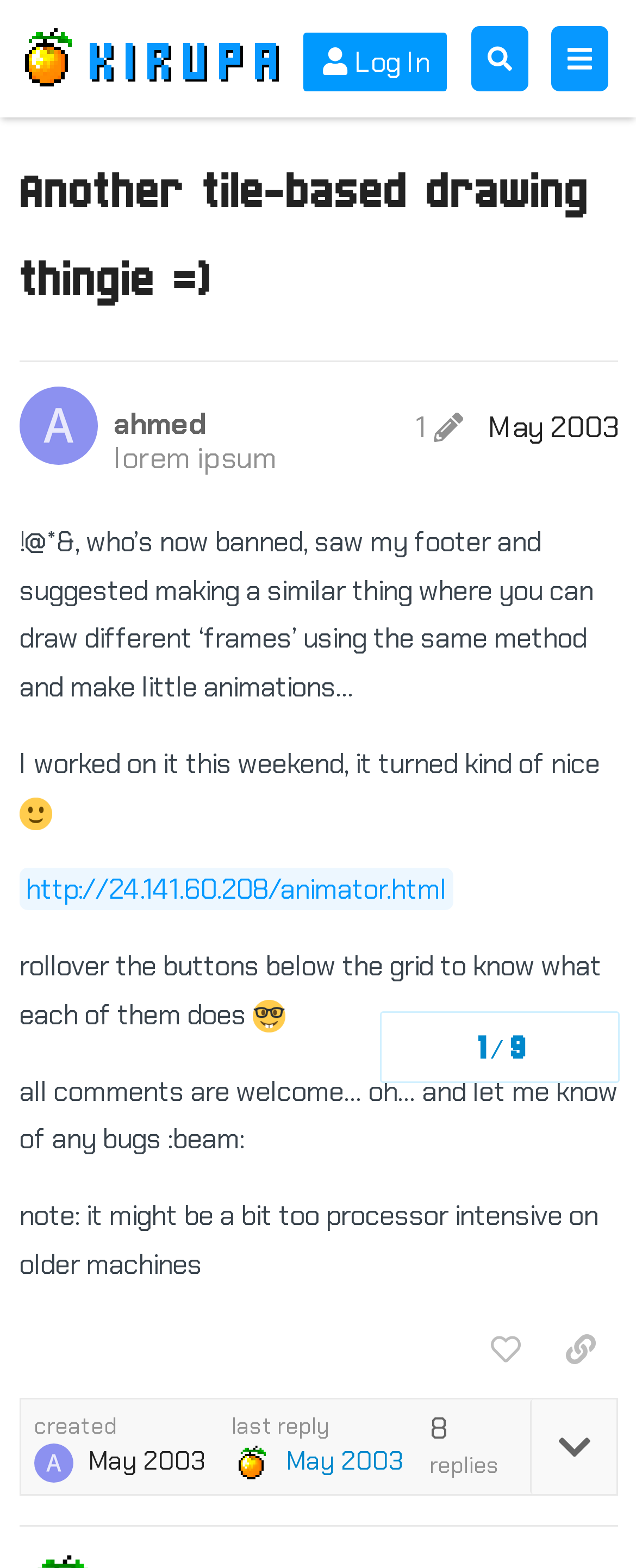Kindly determine the bounding box coordinates for the clickable area to achieve the given instruction: "Copy a link to this post to clipboard".

[0.854, 0.84, 0.973, 0.881]